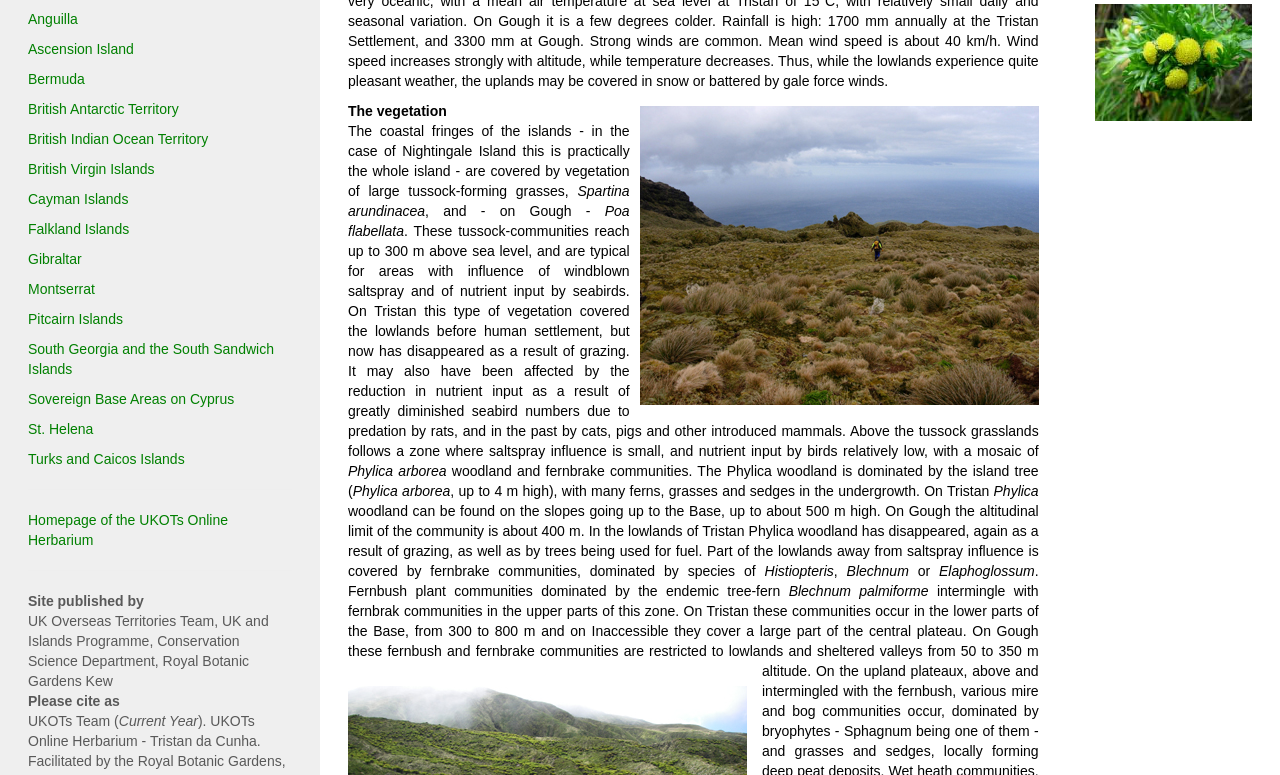Identify the bounding box coordinates of the HTML element based on this description: "Bermuda".

[0.022, 0.092, 0.066, 0.112]